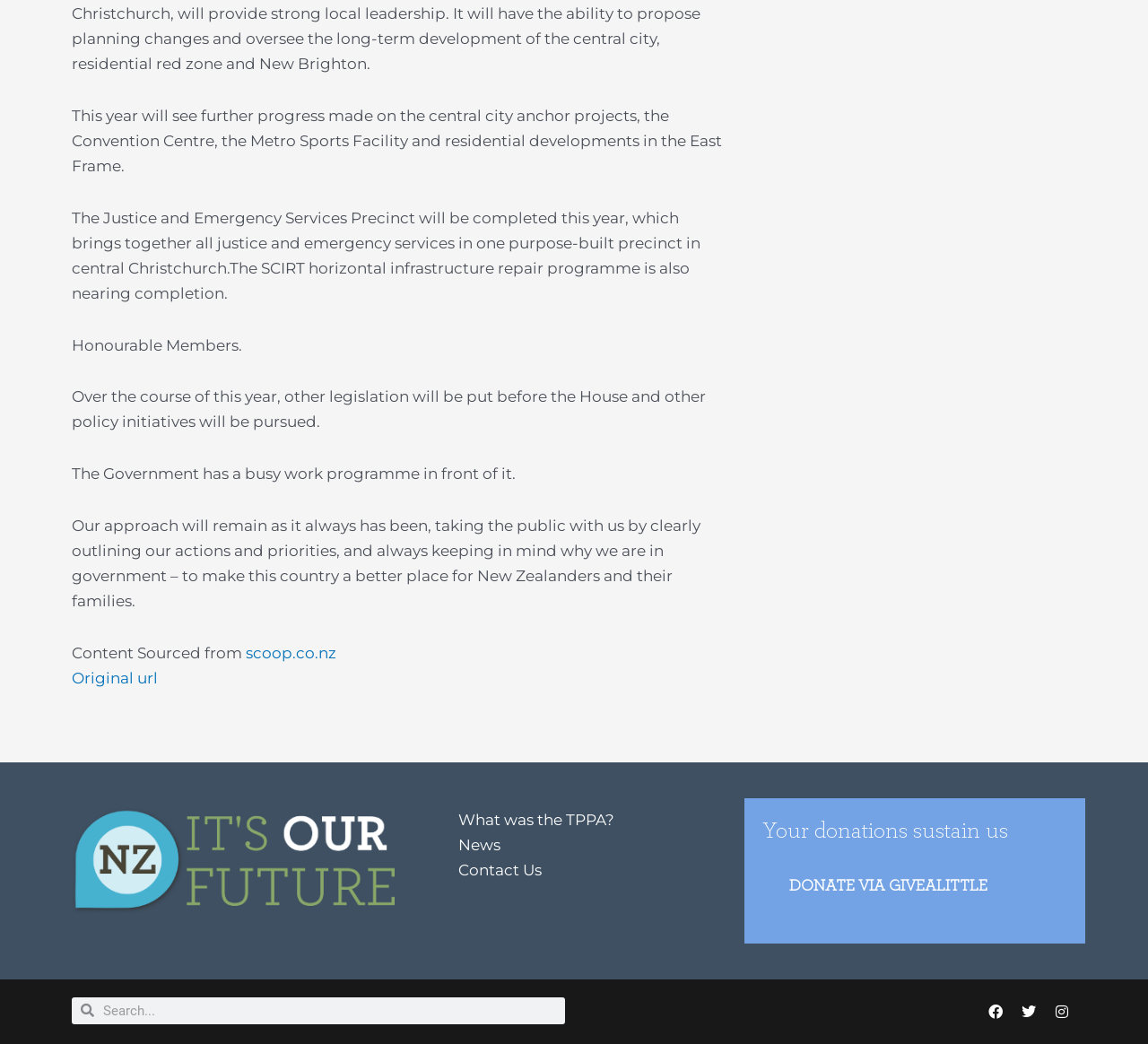Determine the bounding box coordinates in the format (top-left x, top-left y, bottom-right x, bottom-right y). Ensure all values are floating point numbers between 0 and 1. Identify the bounding box of the UI element described by: scoop.co.nz

[0.214, 0.617, 0.293, 0.634]